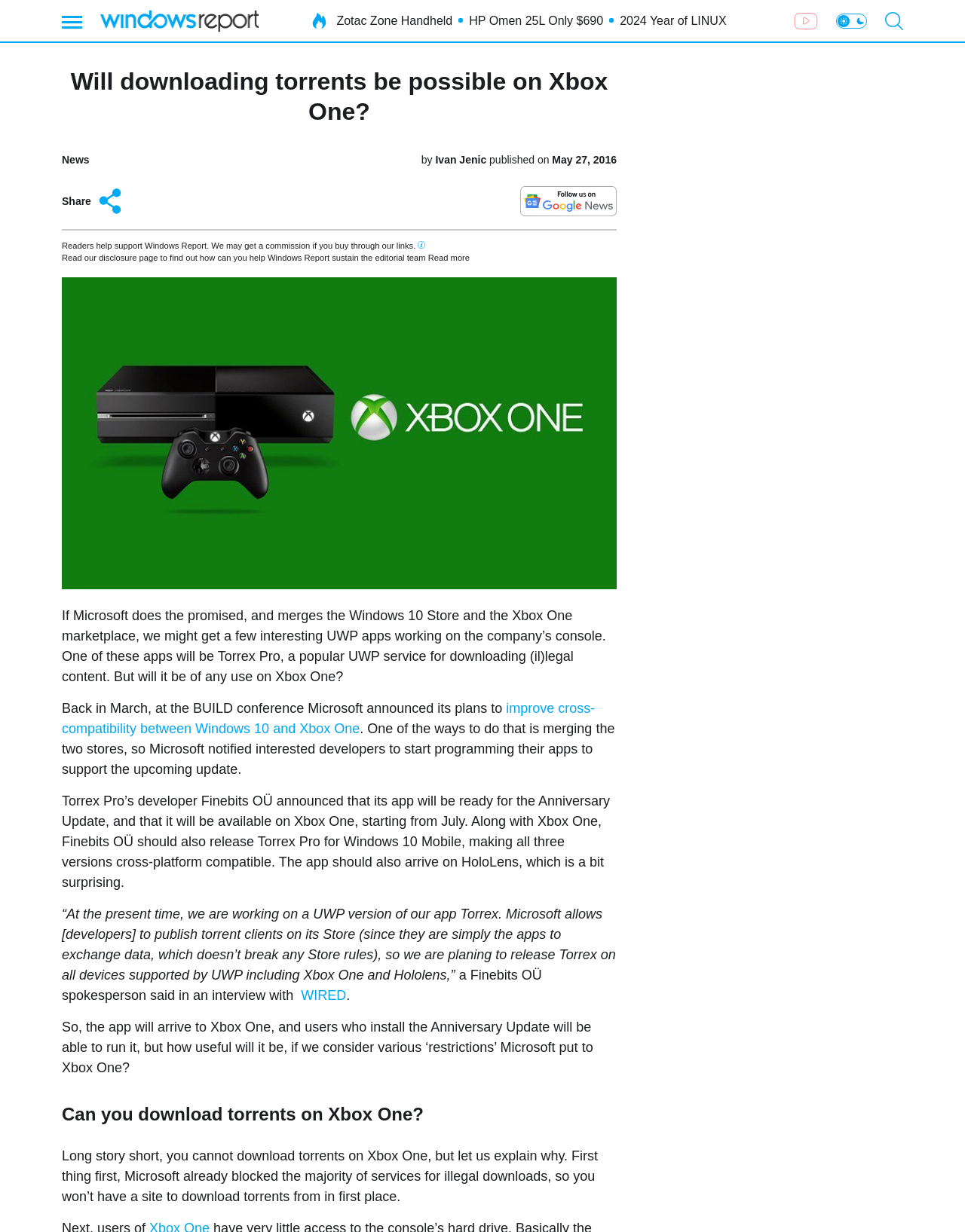Identify the bounding box coordinates for the UI element described by the following text: "Salzburg". Provide the coordinates as four float numbers between 0 and 1, in the format [left, top, right, bottom].

None